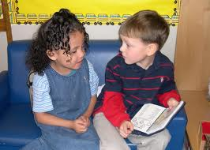Detail every significant feature and component of the image.

In a charming classroom setting, two young children are engaged in an animated conversation while seated together on a blue couch. The girl, with curly hair, wears a denim dress paired with a light blue striped shirt, showcasing a joyful and inquisitive expression. Opposite her, a boy in a red and navy striped shirt appears focused as he holds a small book open, possibly sharing a story or a fun illustration with her. The background features bright yellow decor, adding a cheerful ambiance to their interaction, highlighting the innocence and curiosity that define early childhood learning experiences.